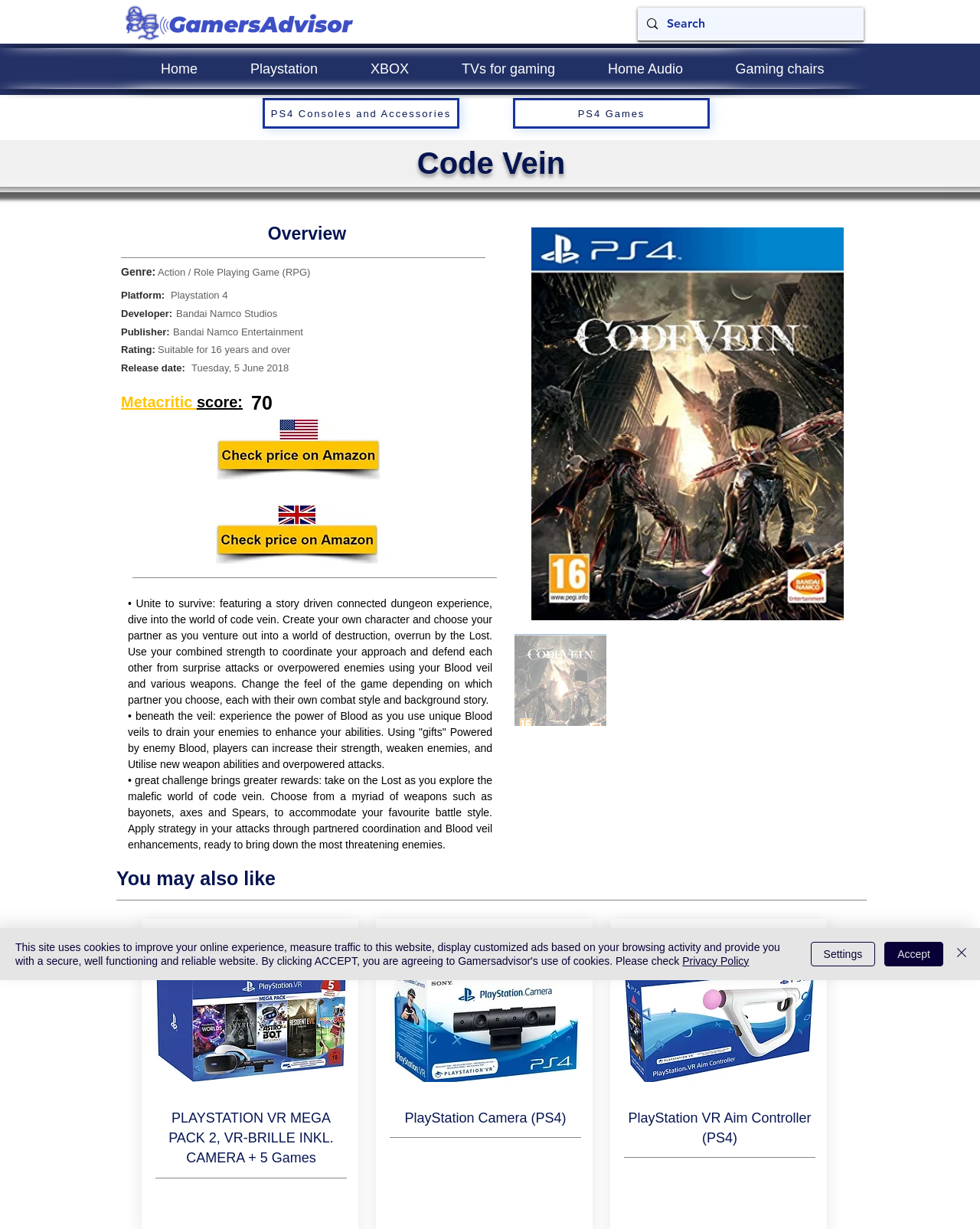Find the bounding box of the web element that fits this description: "Home".

[0.137, 0.04, 0.229, 0.072]